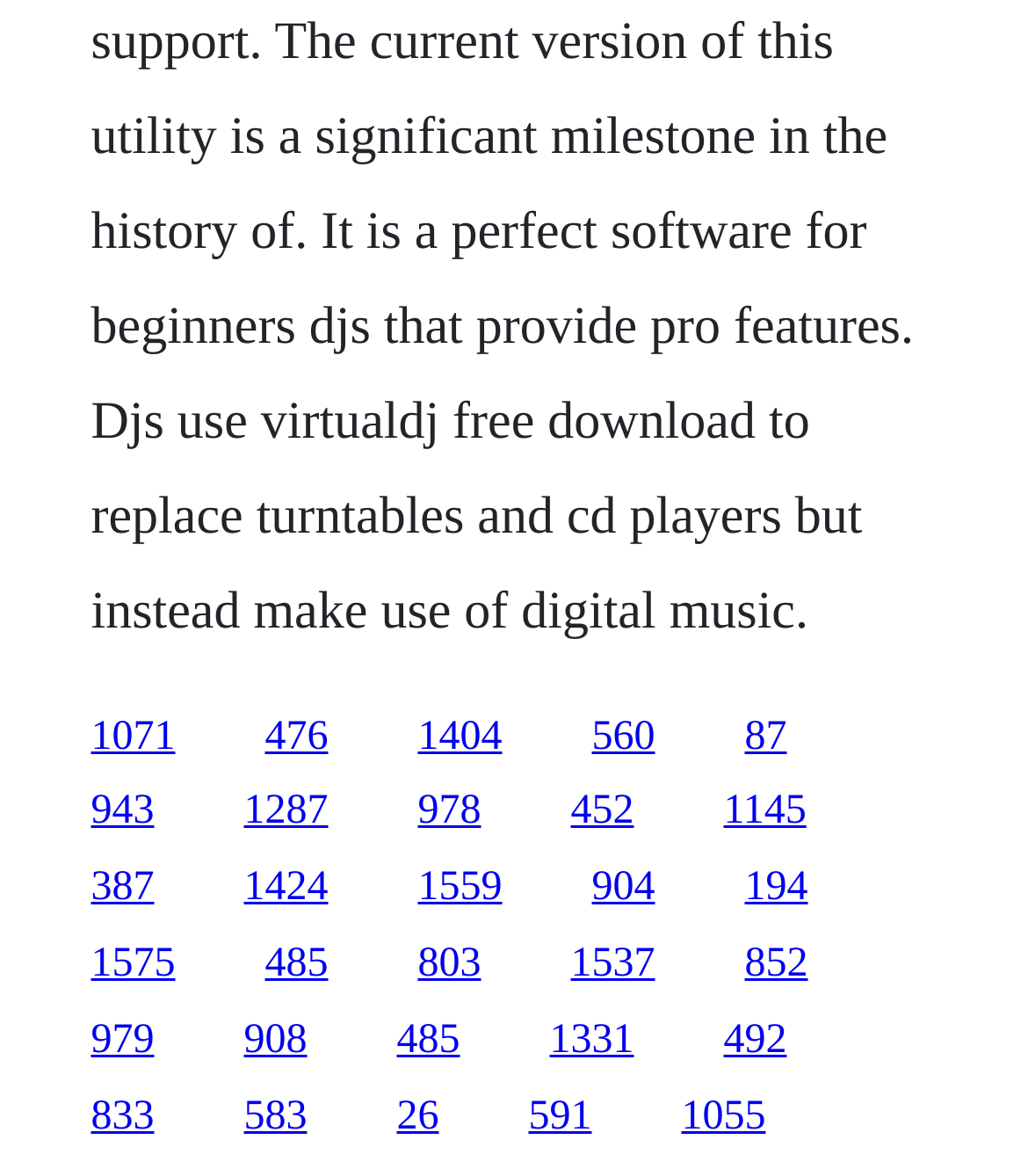Respond concisely with one word or phrase to the following query:
What is the pattern of link arrangement on the webpage?

Grid-like